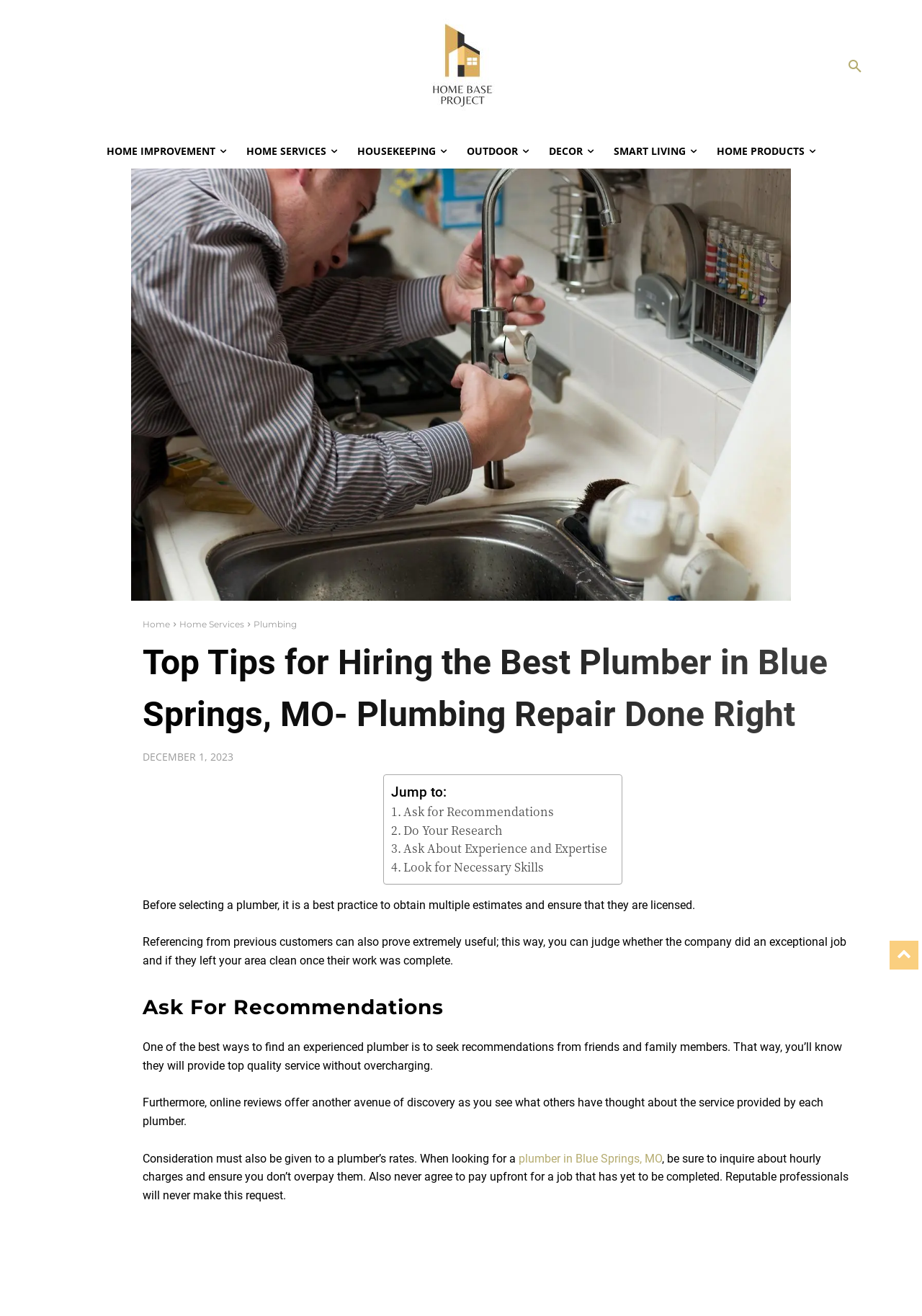What is the first step to find an experienced plumber?
Examine the image closely and answer the question with as much detail as possible.

According to the webpage, the first step to find an experienced plumber is to ask for recommendations from friends and family members, which is mentioned in the section 'Ask For Recommendations'.